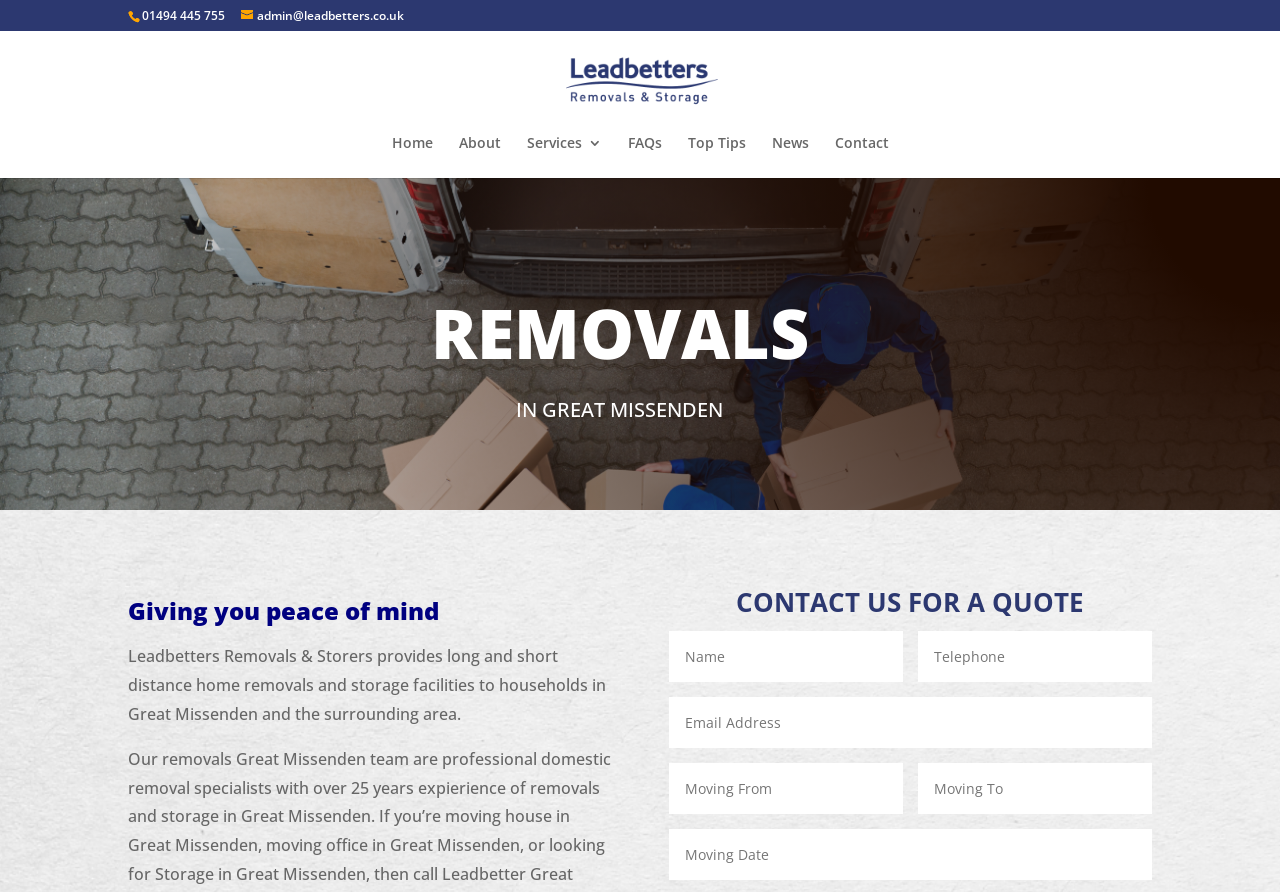What is the name of the company?
Look at the image and respond with a one-word or short phrase answer.

Leadbetters